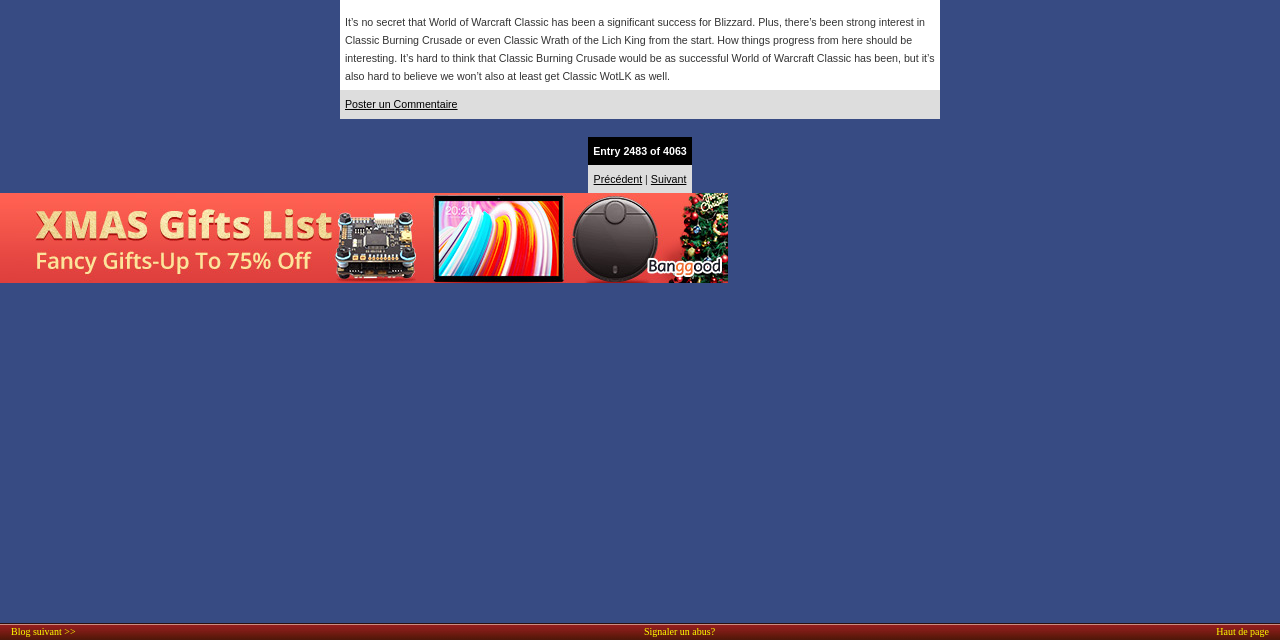Bounding box coordinates are specified in the format (top-left x, top-left y, bottom-right x, bottom-right y). All values are floating point numbers bounded between 0 and 1. Please provide the bounding box coordinate of the region this sentence describes: Suivant

[0.508, 0.27, 0.536, 0.289]